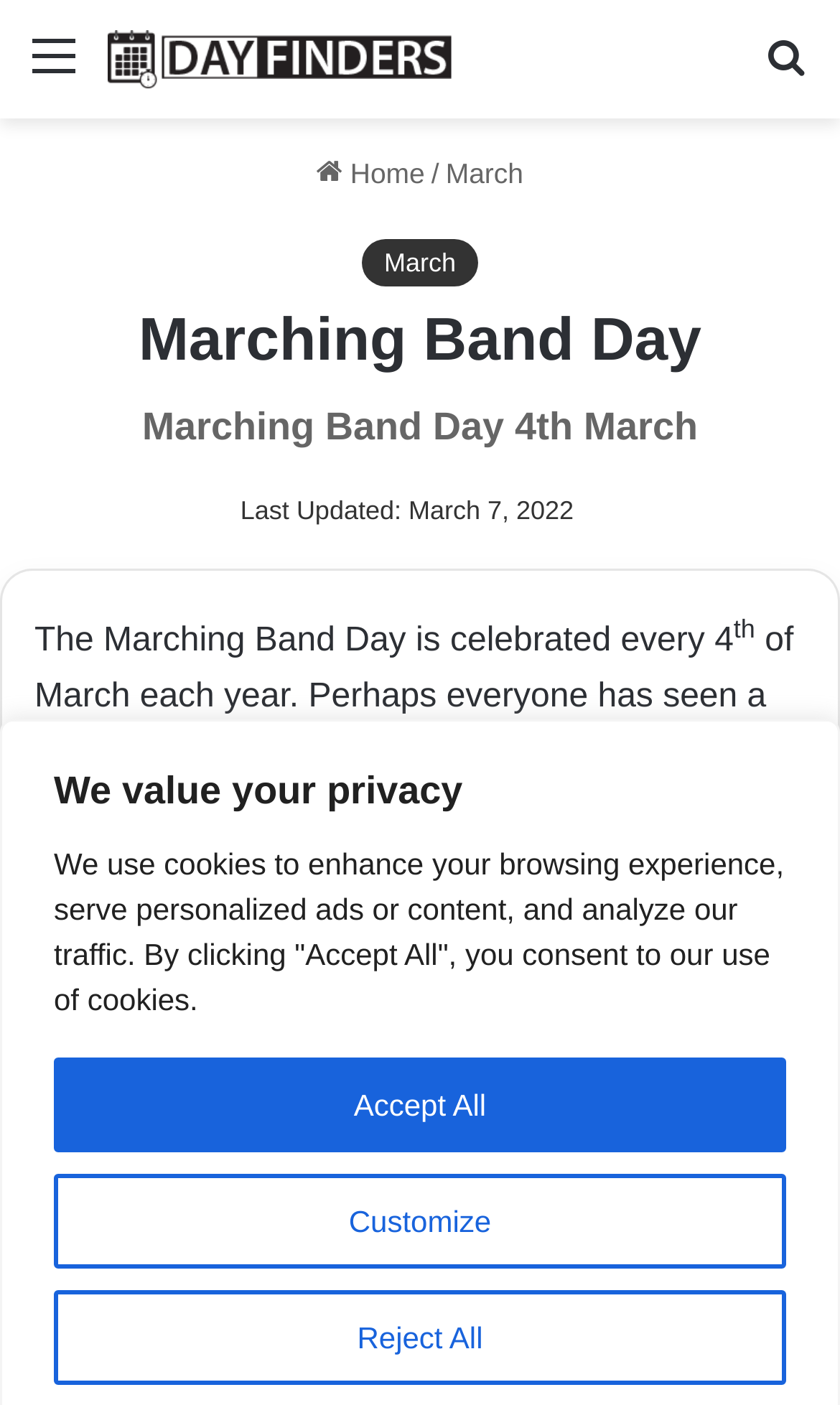Identify the bounding box coordinates for the element you need to click to achieve the following task: "Click the 'March' link". Provide the bounding box coordinates as four float numbers between 0 and 1, in the form [left, top, right, bottom].

[0.53, 0.111, 0.623, 0.134]